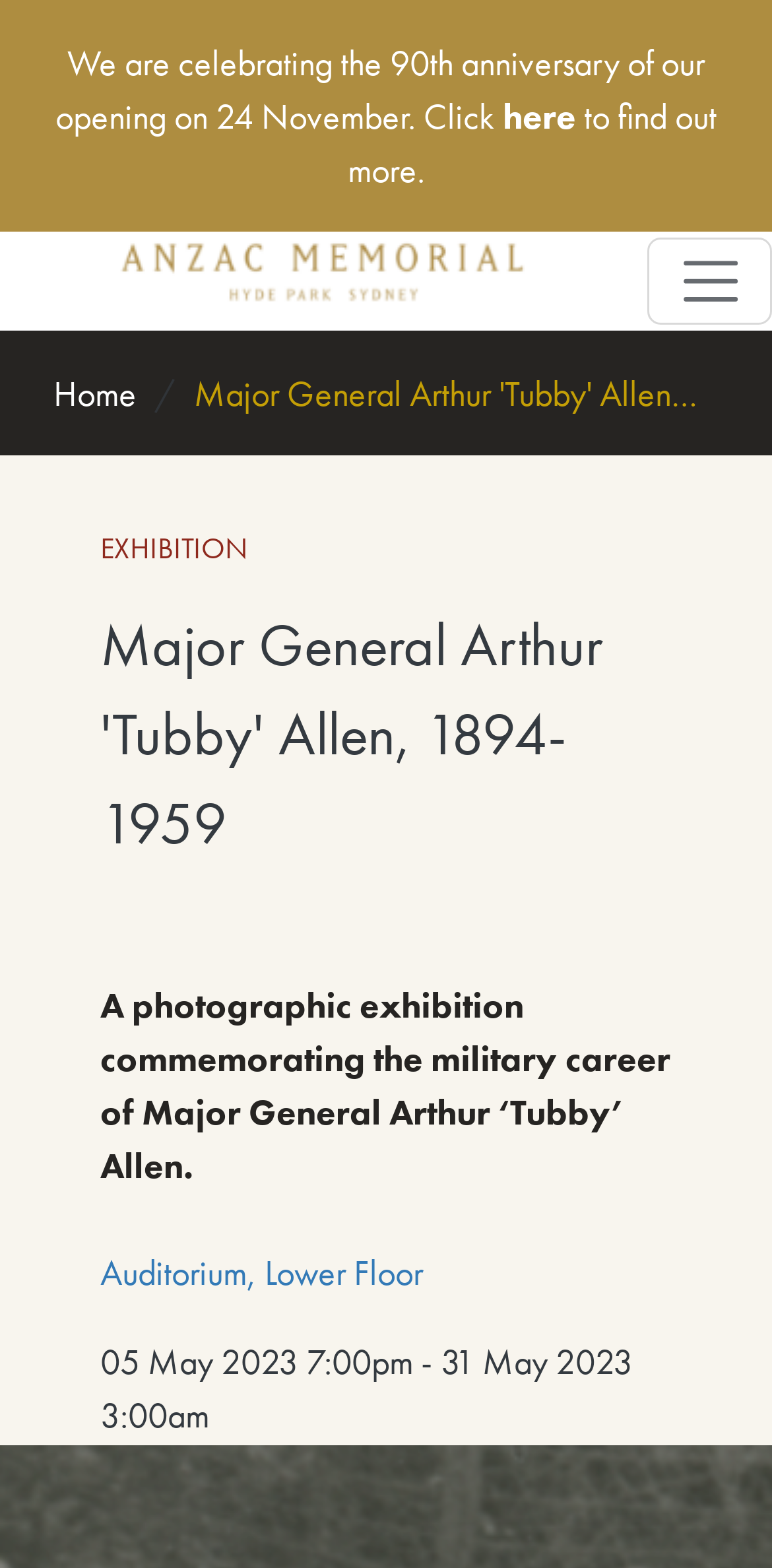What is the anniversary being celebrated?
Please provide a single word or phrase based on the screenshot.

90th